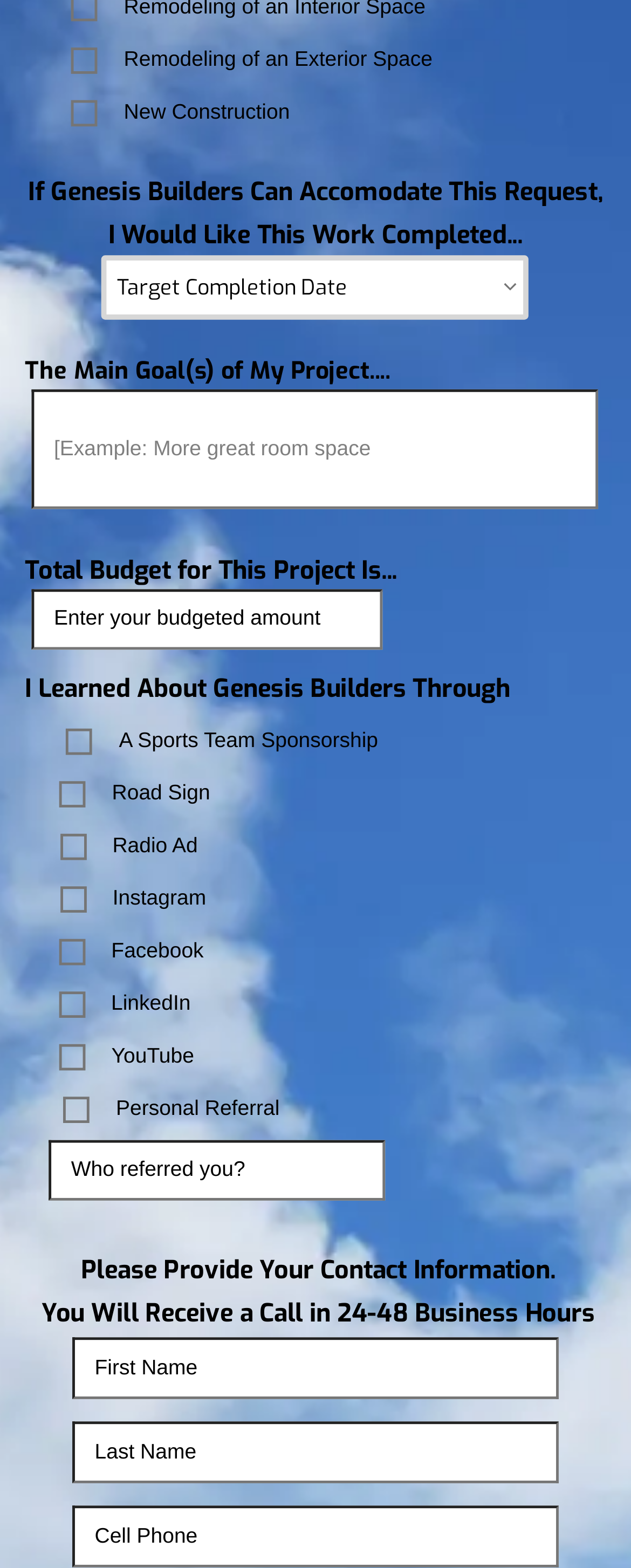Extract the bounding box coordinates of the UI element described by: "J". The coordinates should include four float numbers ranging from 0 to 1, e.g., [left, top, right, bottom].

None